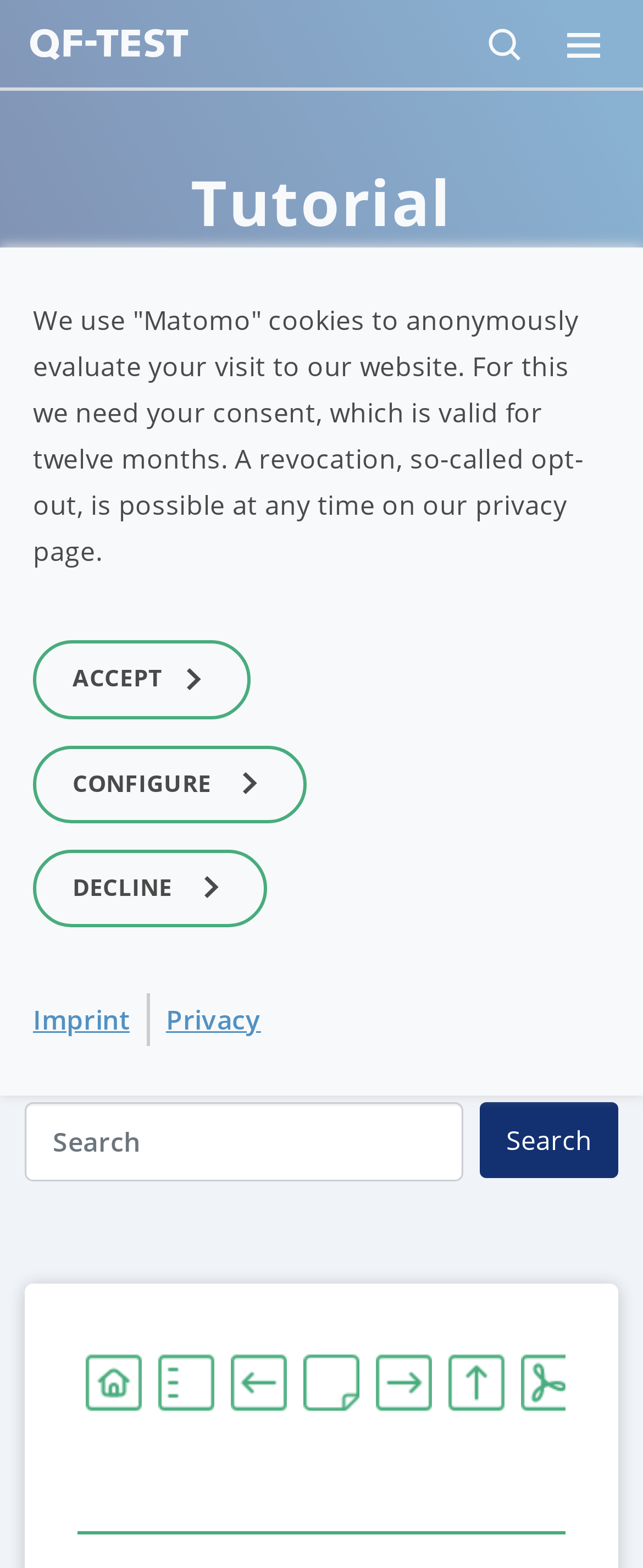Given the element description, predict the bounding box coordinates in the format (top-left x, top-left y, bottom-right x, bottom-right y), using floating point numbers between 0 and 1: Search

[0.746, 0.703, 0.962, 0.751]